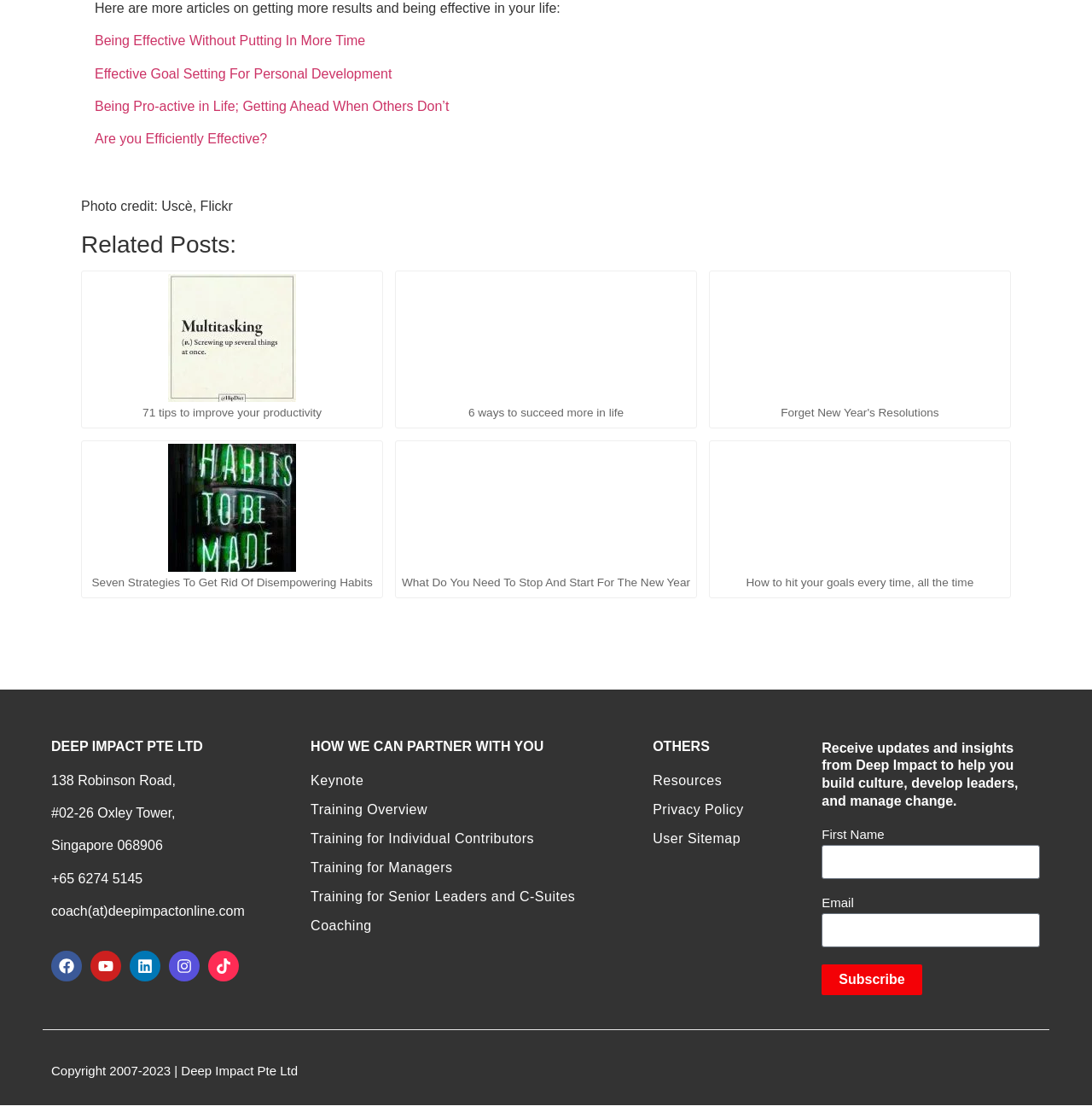Please specify the bounding box coordinates of the region to click in order to perform the following instruction: "View Lemko's logo".

None